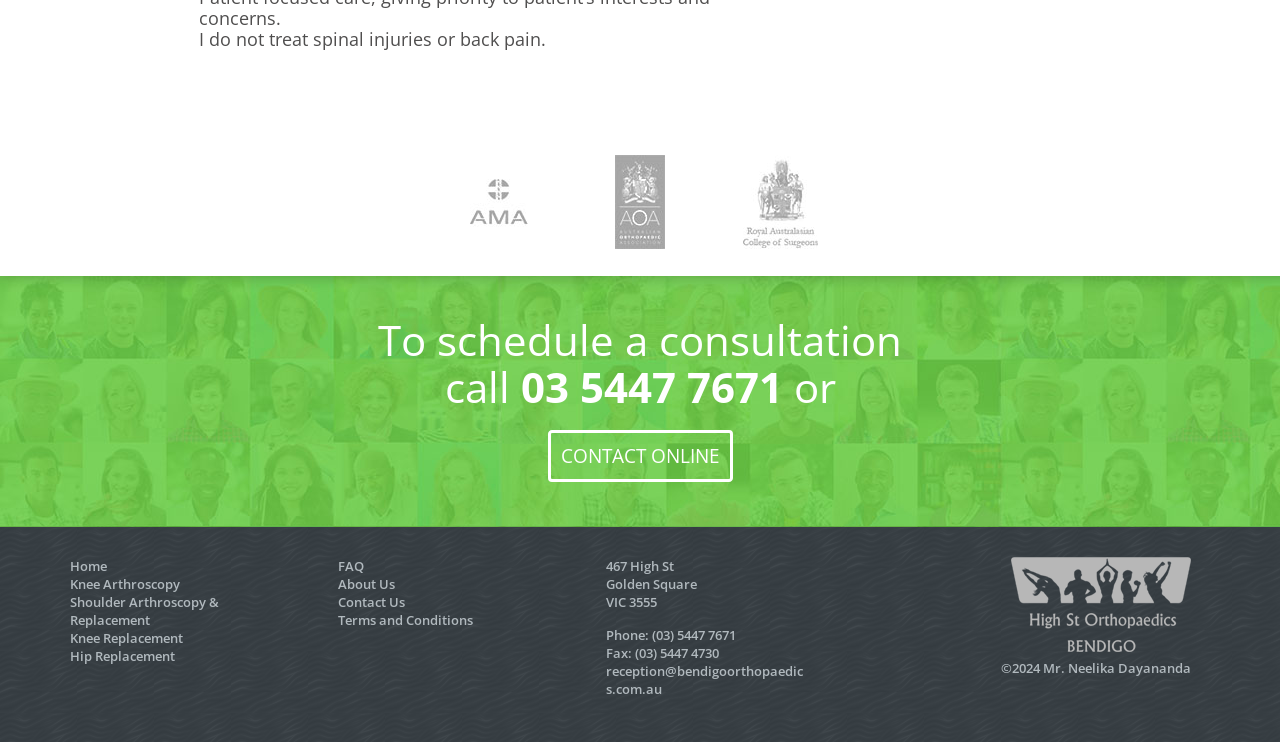Identify the bounding box coordinates for the UI element that matches this description: "Terms and Conditions".

[0.264, 0.823, 0.37, 0.848]